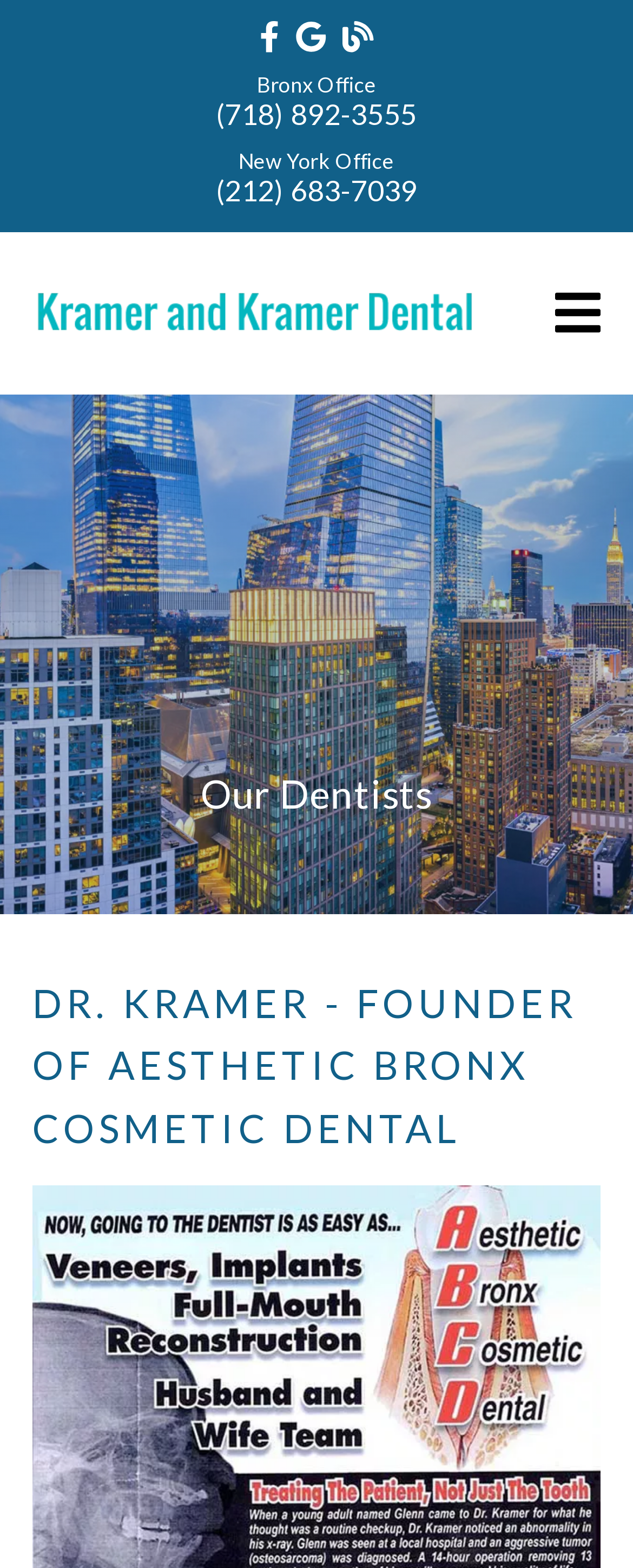Analyze and describe the webpage in a detailed narrative.

The webpage is about Kramer and Kramer Dental, specifically showcasing their team of professionals. At the top, there are three links aligned horizontally, followed by a section with two columns. The left column has the office locations, "Bronx Office" and "New York Office", with their corresponding phone numbers "(718) 892-3555" and "(212) 683-7039" respectively. 

Below this section, there is a prominent image that spans the entire width of the page, likely showcasing the dental services offered by Kramer and Kramer Dental. 

On the left side of the page, there is a smaller image with a link, possibly a logo or a thumbnail related to the dental practice. 

The main content of the page is divided into two sections. The first section is headed by "Our Dentists" and the second section is headed by "DR. KRAMER - FOUNDER OF AESTHETIC BRONX COSMETIC DENTAL", which suggests that this section is about Dr. Kramer's profile and expertise.